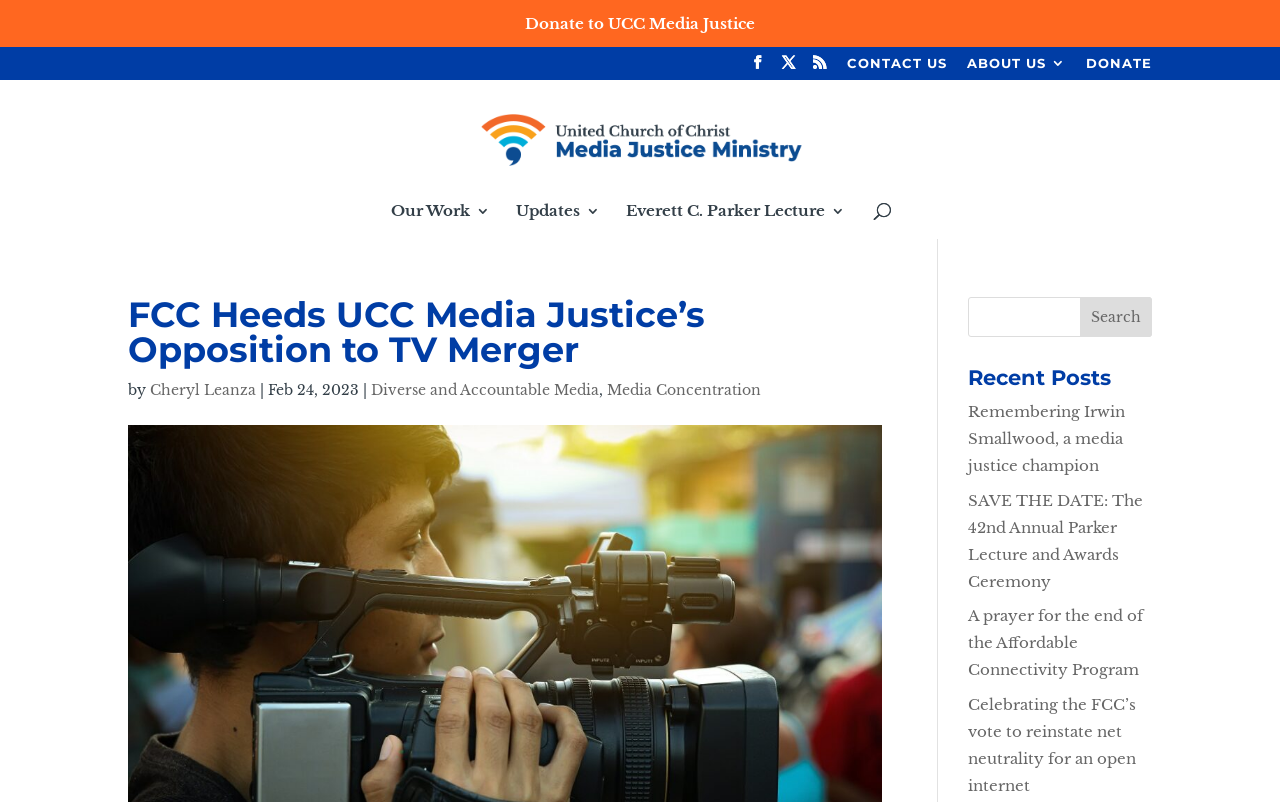Please find the bounding box coordinates of the element that needs to be clicked to perform the following instruction: "Search for a topic". The bounding box coordinates should be four float numbers between 0 and 1, represented as [left, top, right, bottom].

[0.756, 0.371, 0.9, 0.421]